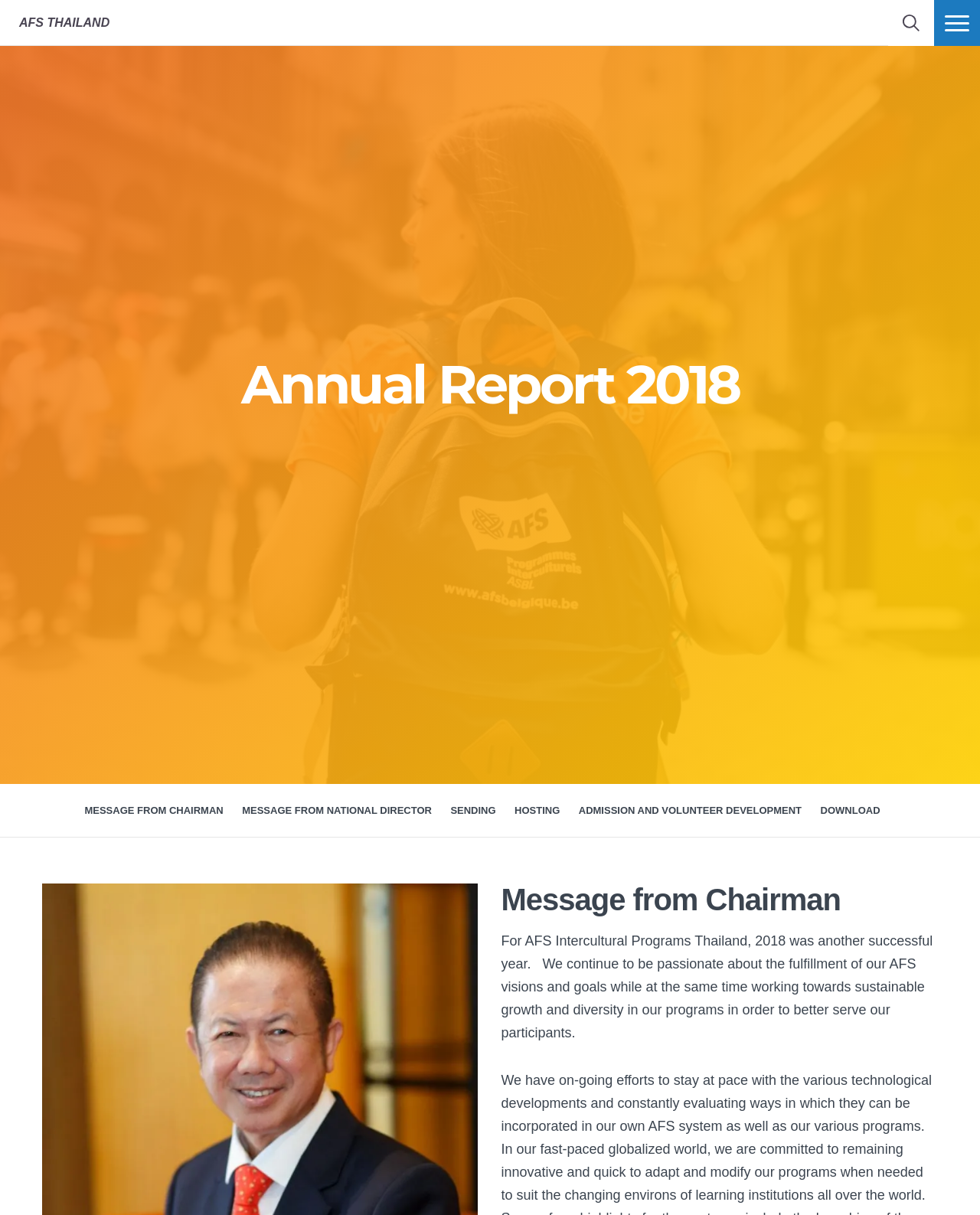What is the name of the organization?
Could you answer the question with a detailed and thorough explanation?

The name of the organization can be found in the top-left corner of the webpage, where it says 'AFS THAILAND' in a link format.